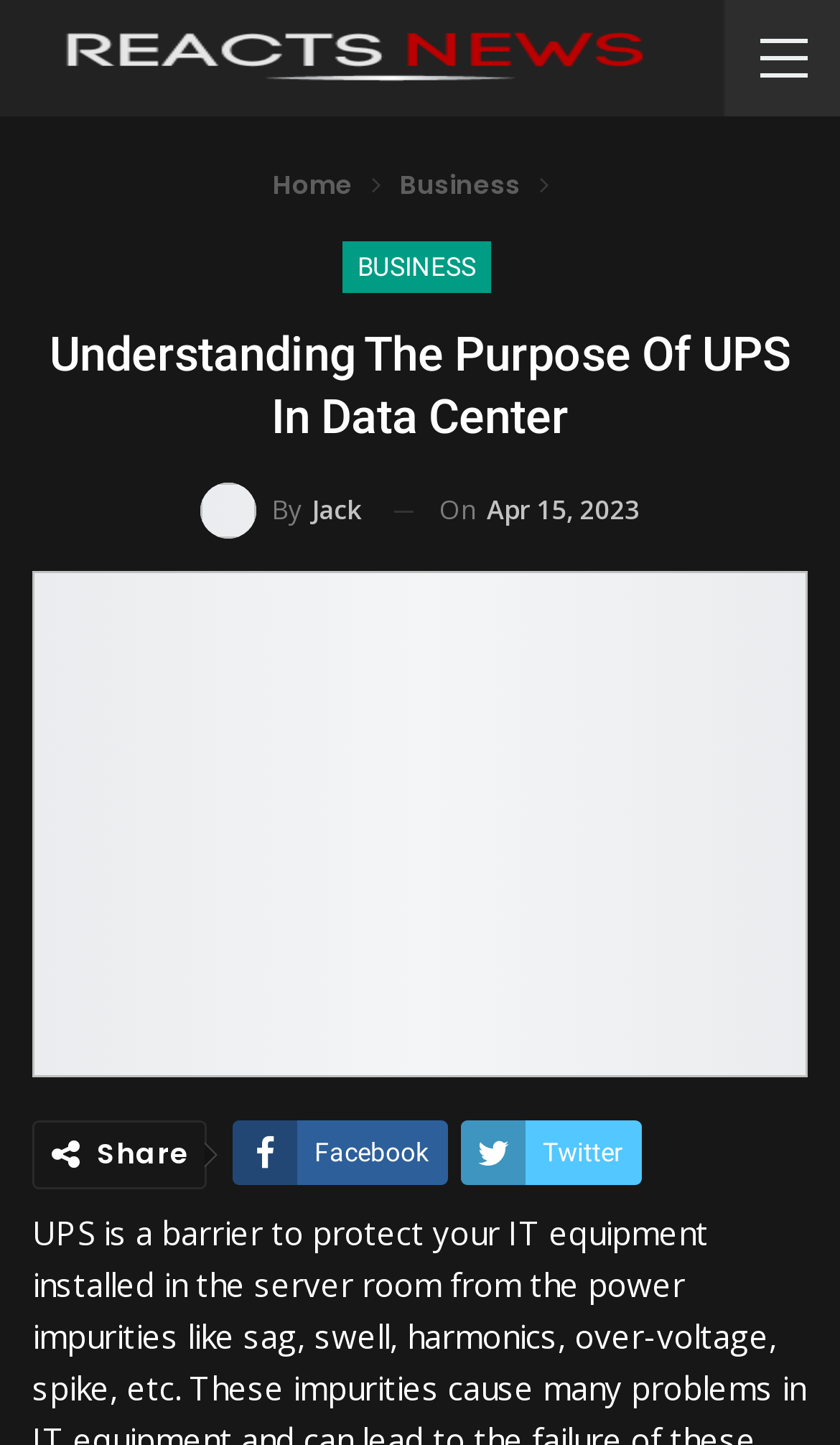Find the bounding box coordinates of the clickable area that will achieve the following instruction: "go to home page".

[0.324, 0.112, 0.419, 0.145]